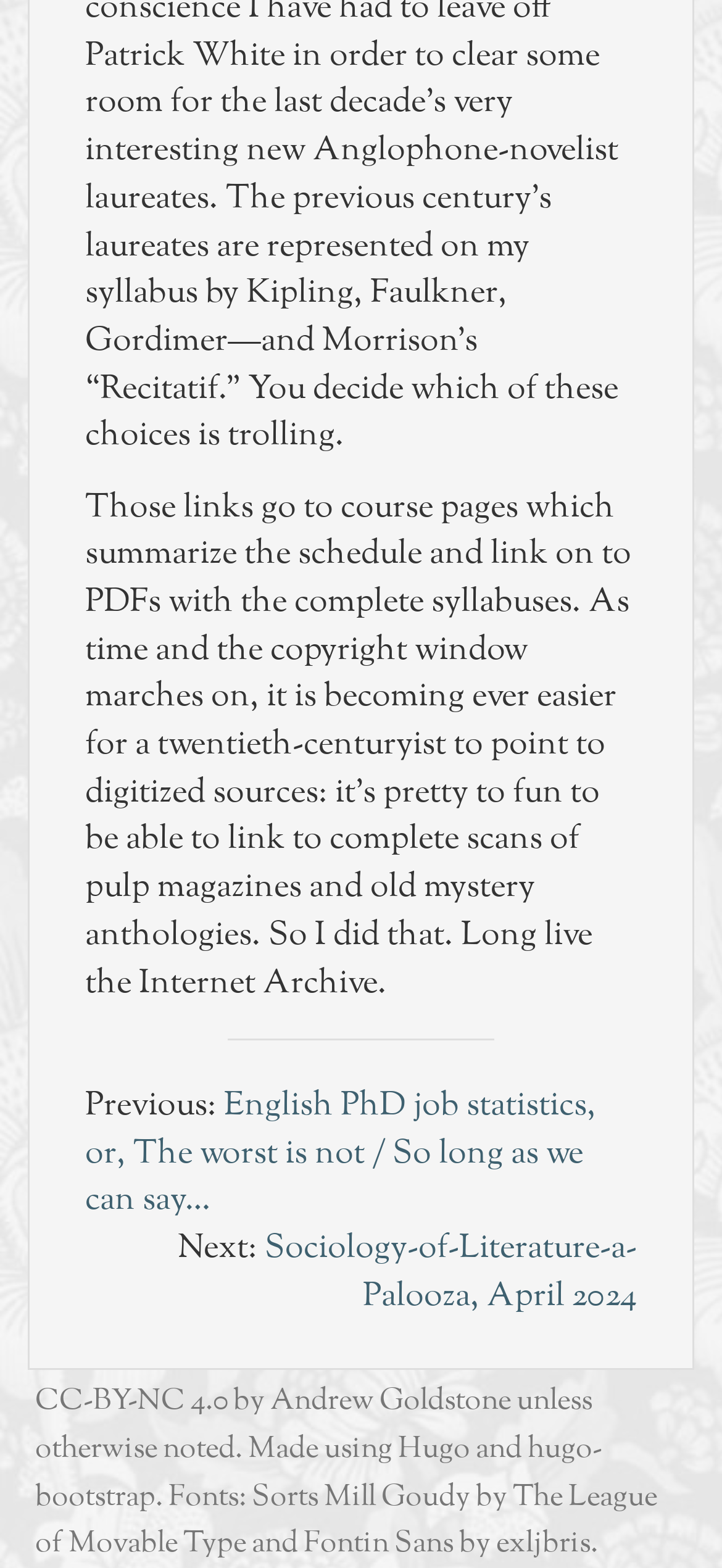Based on the provided description, "CC-BY-NC 4.0", find the bounding box of the corresponding UI element in the screenshot.

[0.049, 0.881, 0.315, 0.907]